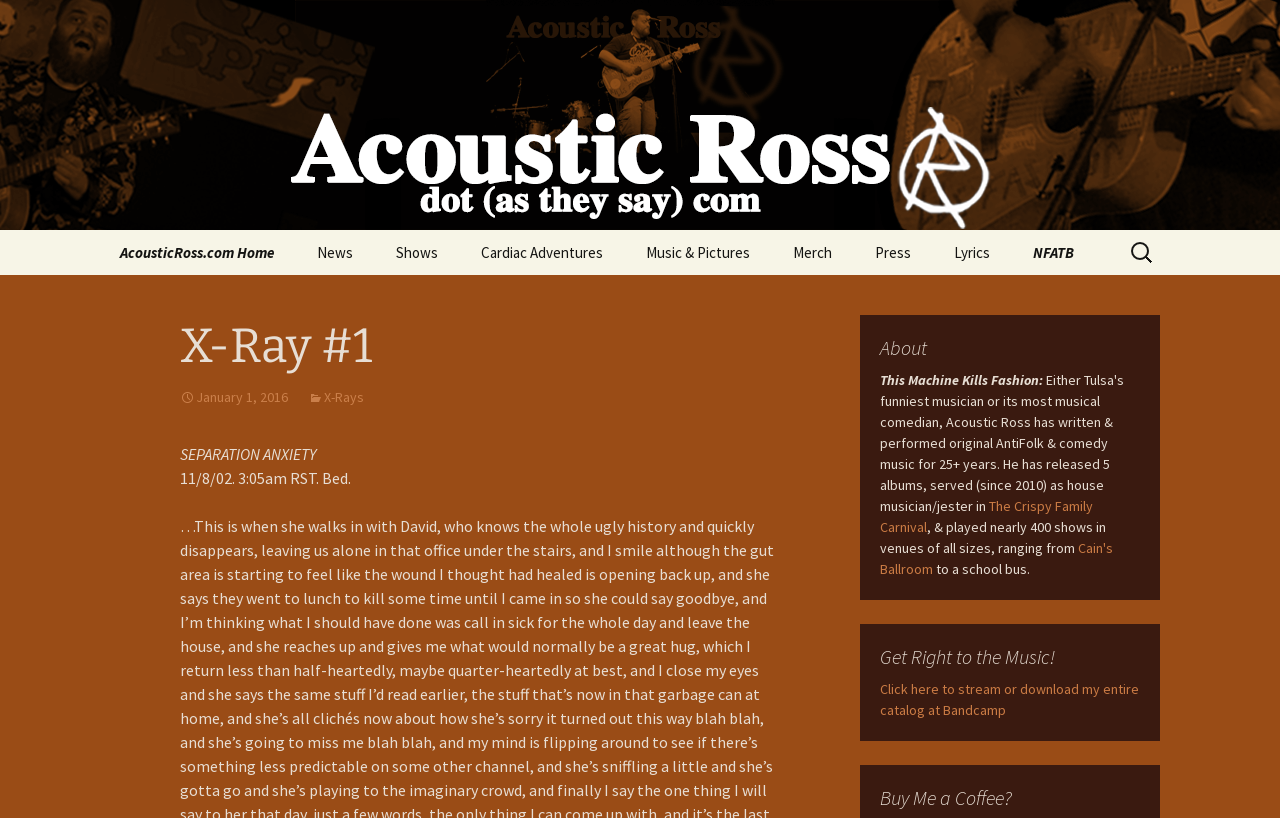Find the bounding box of the UI element described as follows: "The Crispy Family Carnival".

[0.688, 0.608, 0.854, 0.655]